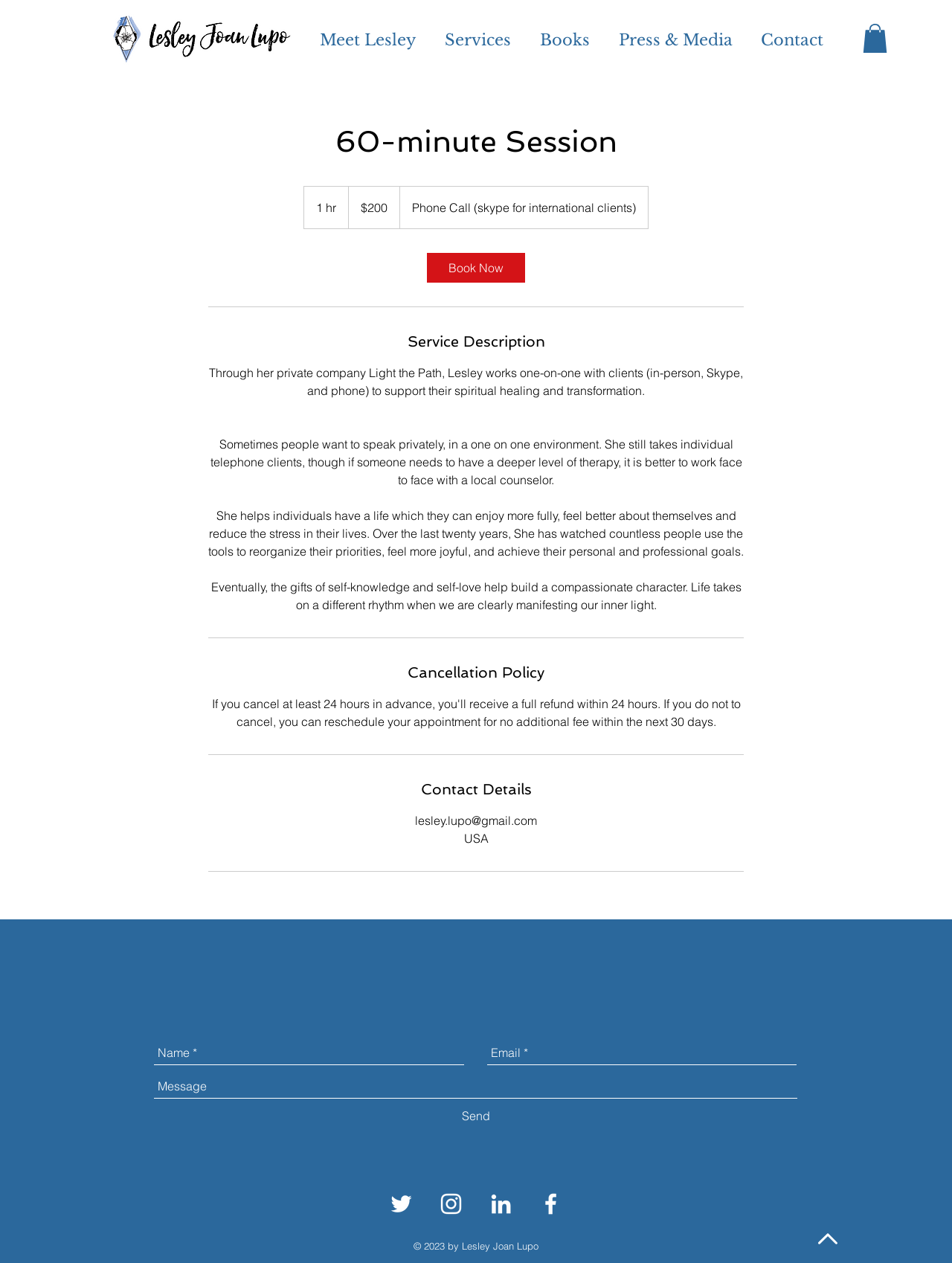What is the cancellation policy for a session?
Using the image, elaborate on the answer with as much detail as possible.

I looked at the section 'Cancellation Policy' but it does not specify the details of the policy, so I couldn't find a clear answer.